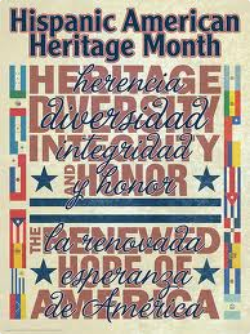With reference to the screenshot, provide a detailed response to the question below:
What does 'la renovada esperanza de América' mean?

The phrase 'la renovada esperanza de América' is a Spanish phrase that means 'the renewed hope of America', signifying the connection between Hispanic heritage and the broader American narrative, and reinforcing the idea of hope and spirit within the Hispanic community.